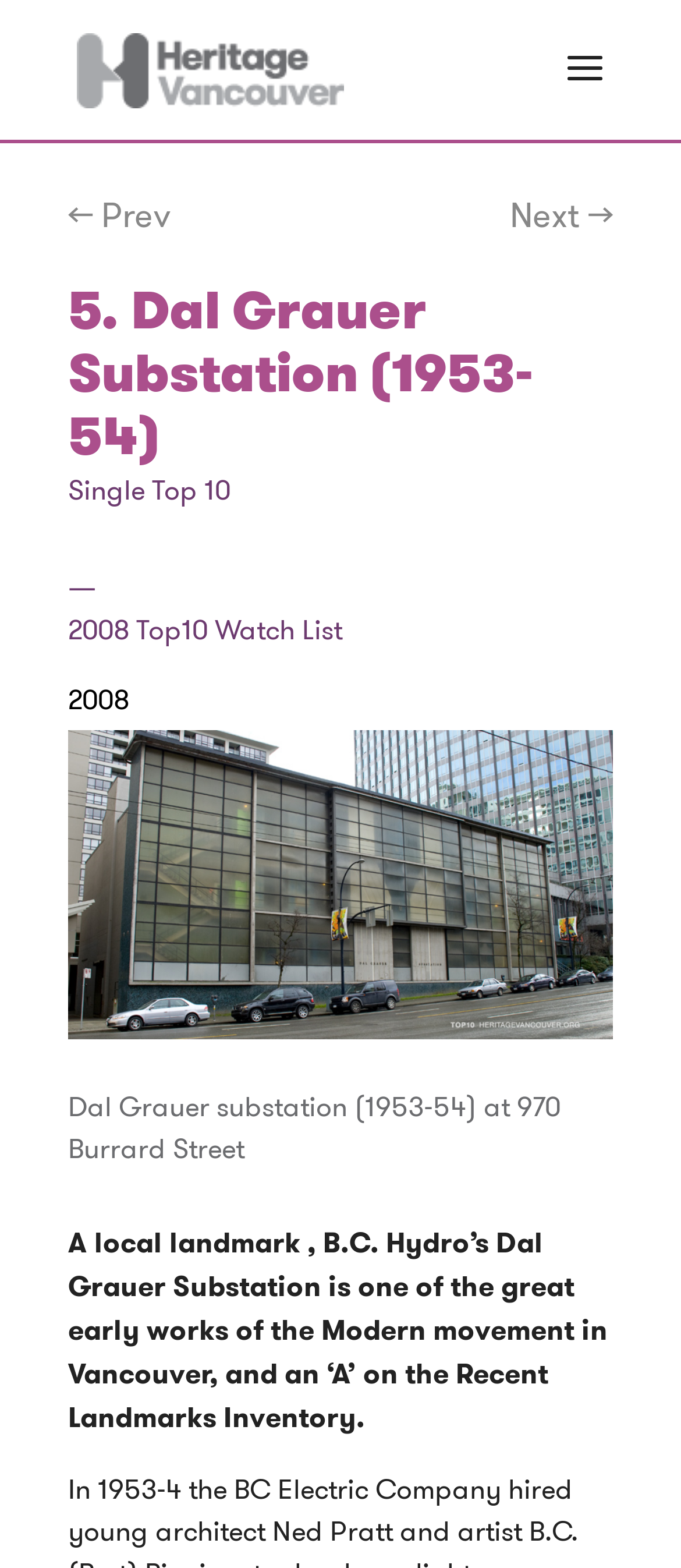Create a detailed narrative of the webpage’s visual and textual elements.

The webpage is about the Dal Grauer Substation, a heritage site in Vancouver. At the top left, there is a link to "Heritage Vancouver" accompanied by an image with the same name. Below this, there is a search bar that spans almost half of the page width. 

On the left side, there are navigation links, "← Prev" and "Next →", which are positioned above a heading that reads "5. Dal Grauer Substation (1953-54)". Below the heading, there are several lines of text, including "Single Top 10", "—", "2008", and "Top10 Watch List". 

To the right of the "2008" text, there is a link to "2008". Below these text elements, there is a large image of the Dal Grauer Substation, which takes up most of the page width. 

Underneath the image, there is a paragraph of text that describes the substation, stating its location and significance as a local landmark and an important work of the Modern movement in Vancouver.